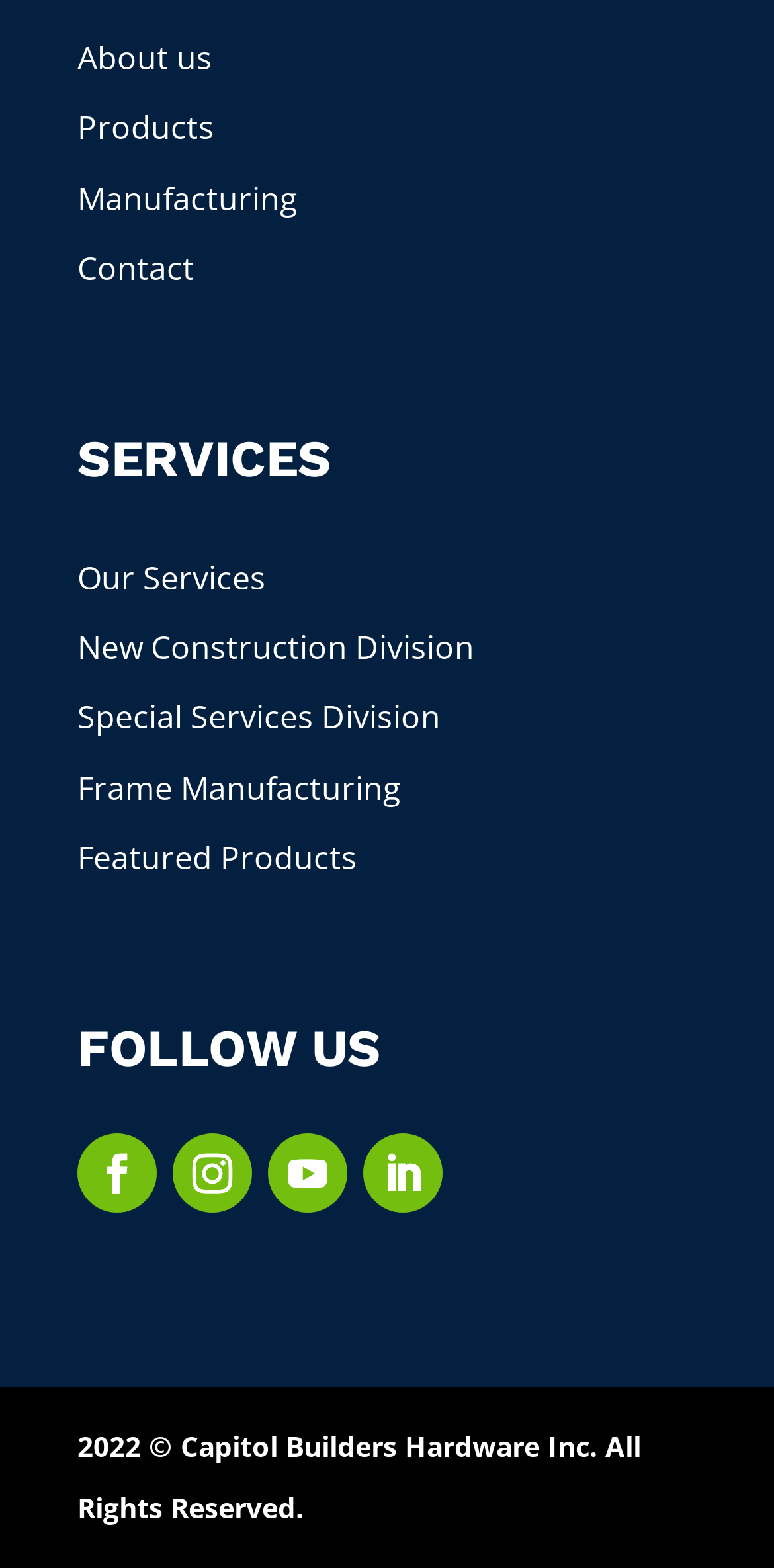Can you specify the bounding box coordinates for the region that should be clicked to fulfill this instruction: "learn about manufacturing".

[0.1, 0.112, 0.385, 0.14]